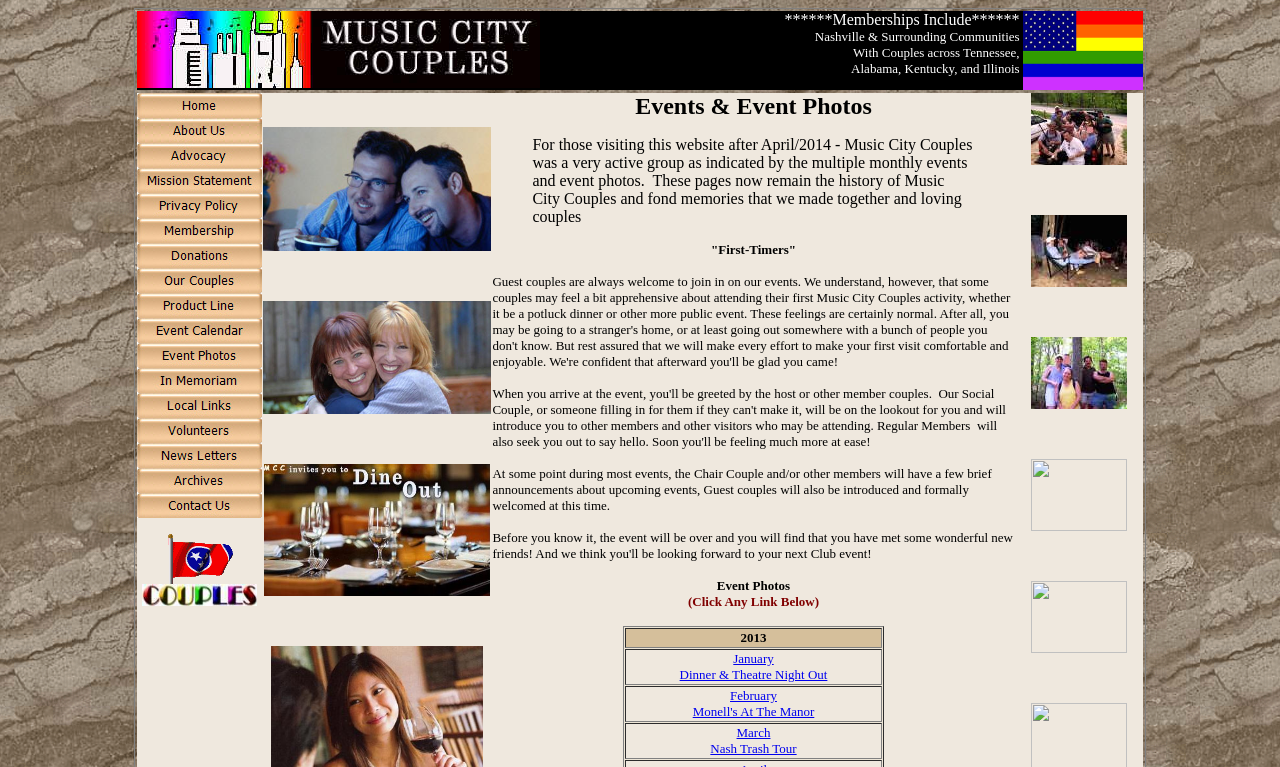Can you specify the bounding box coordinates of the area that needs to be clicked to fulfill the following instruction: "View the Event Calendar"?

[0.107, 0.429, 0.205, 0.451]